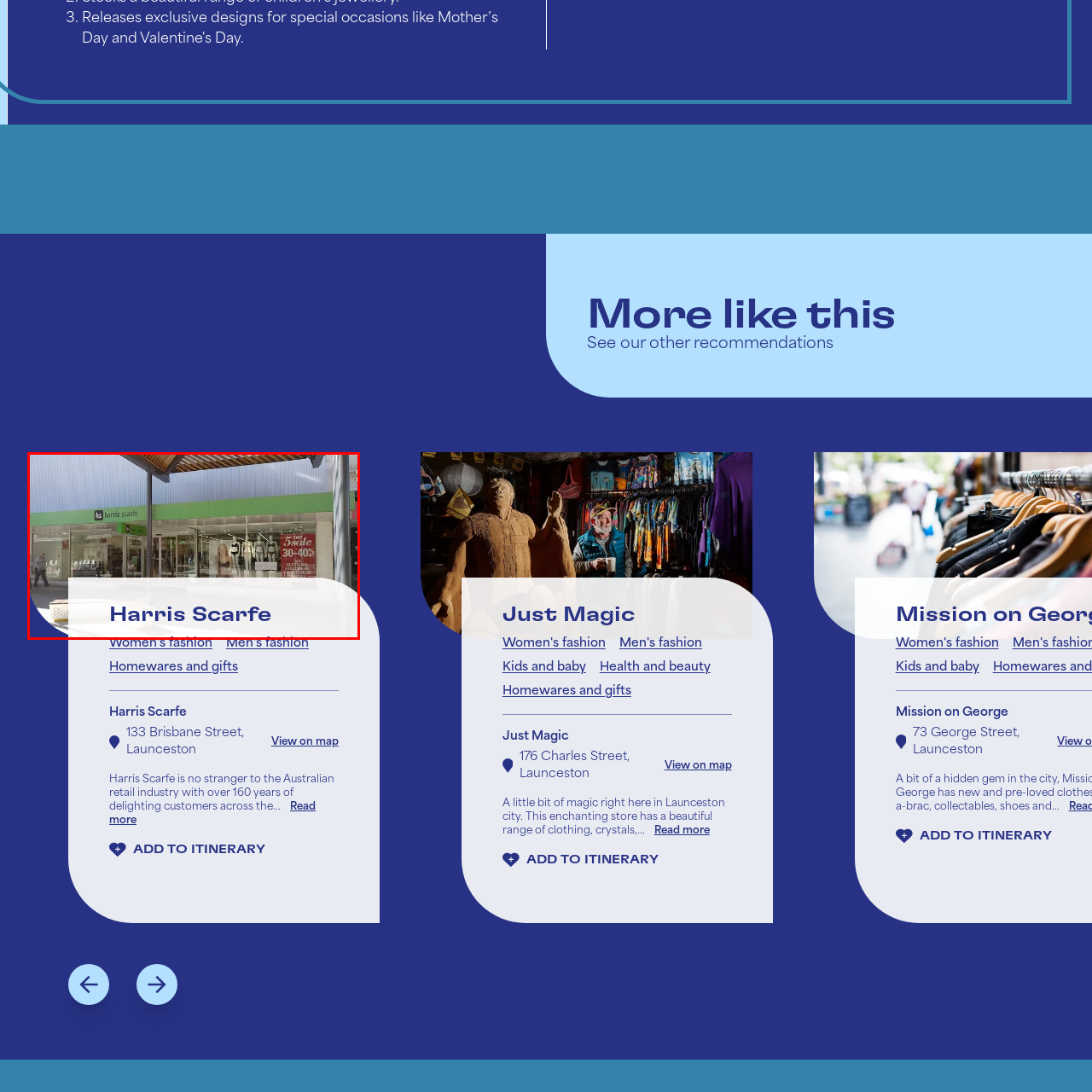What type of products does Harris Scarfe specialize in?
Focus on the red-bounded area of the image and reply with one word or a short phrase.

Clothing, homewares, and various other products